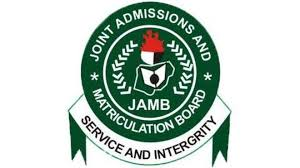Describe every aspect of the image in detail.

The image displays the official logo of the Joint Admissions and Matriculation Board (JAMB), which is a regulatory body in Nigeria responsible for overseeing the admission process into tertiary institutions. The logo features a circular design with a green border and the inscription "JOINT ADMISSIONS AND MATRICULATION BOARD" prominently displayed. In the center, there is an illustration of an open book symbolizing education, along with a graduation cap and a red torch, representing enlightenment and knowledge. Below the circular emblem is a ribbon that reads "SERVICE AND INTEGRITY," emphasizing the board's commitment to transparency and ethical standards in its operations. This logo is often associated with information and updates related to admissions, academic regulations, and the Unified Tertiary Matriculation Examination (UTME).